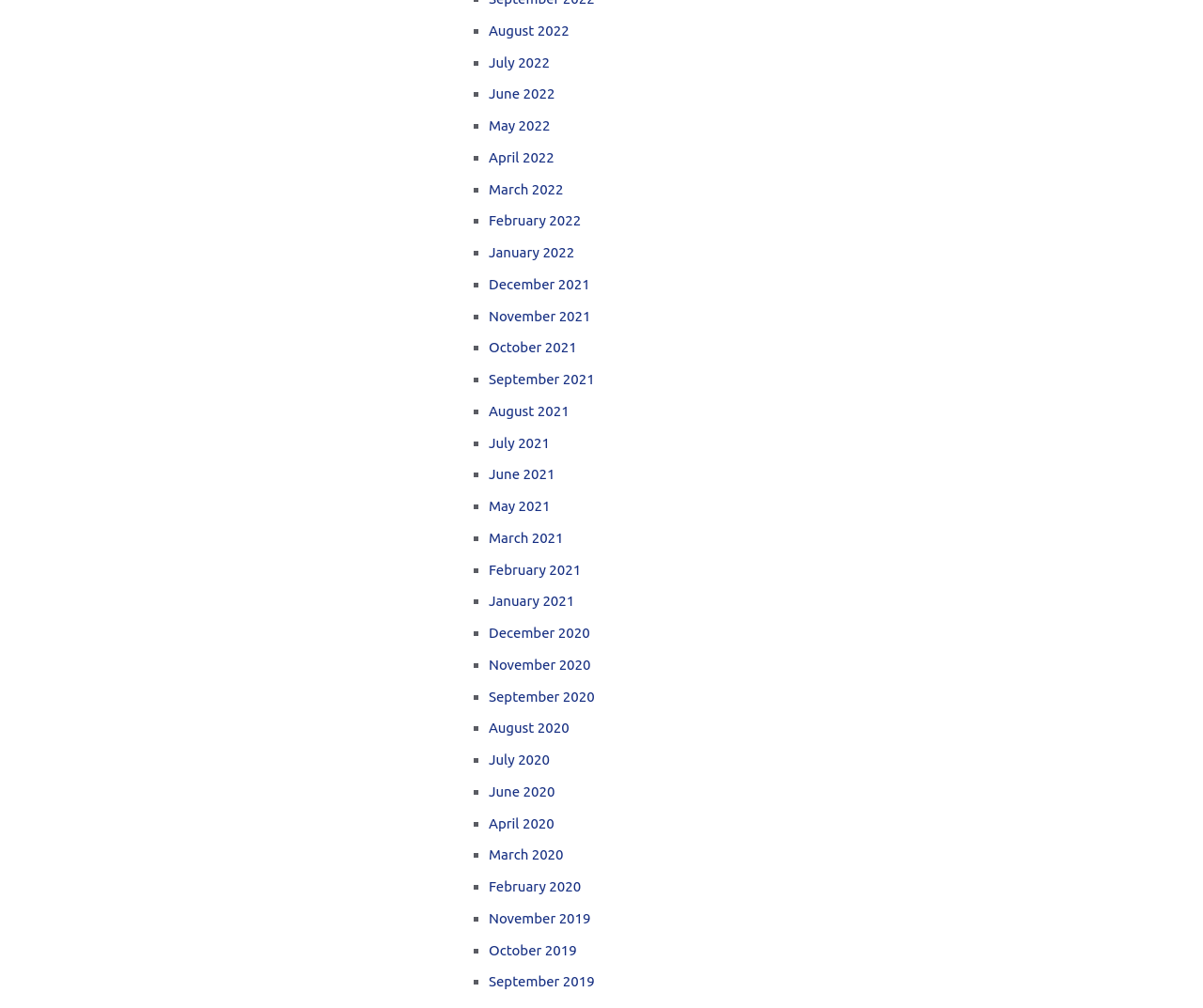How many links are there in total?
Provide an in-depth and detailed explanation in response to the question.

I counted the number of links on the webpage and found that there are 40 links in total, each corresponding to a different month and year.